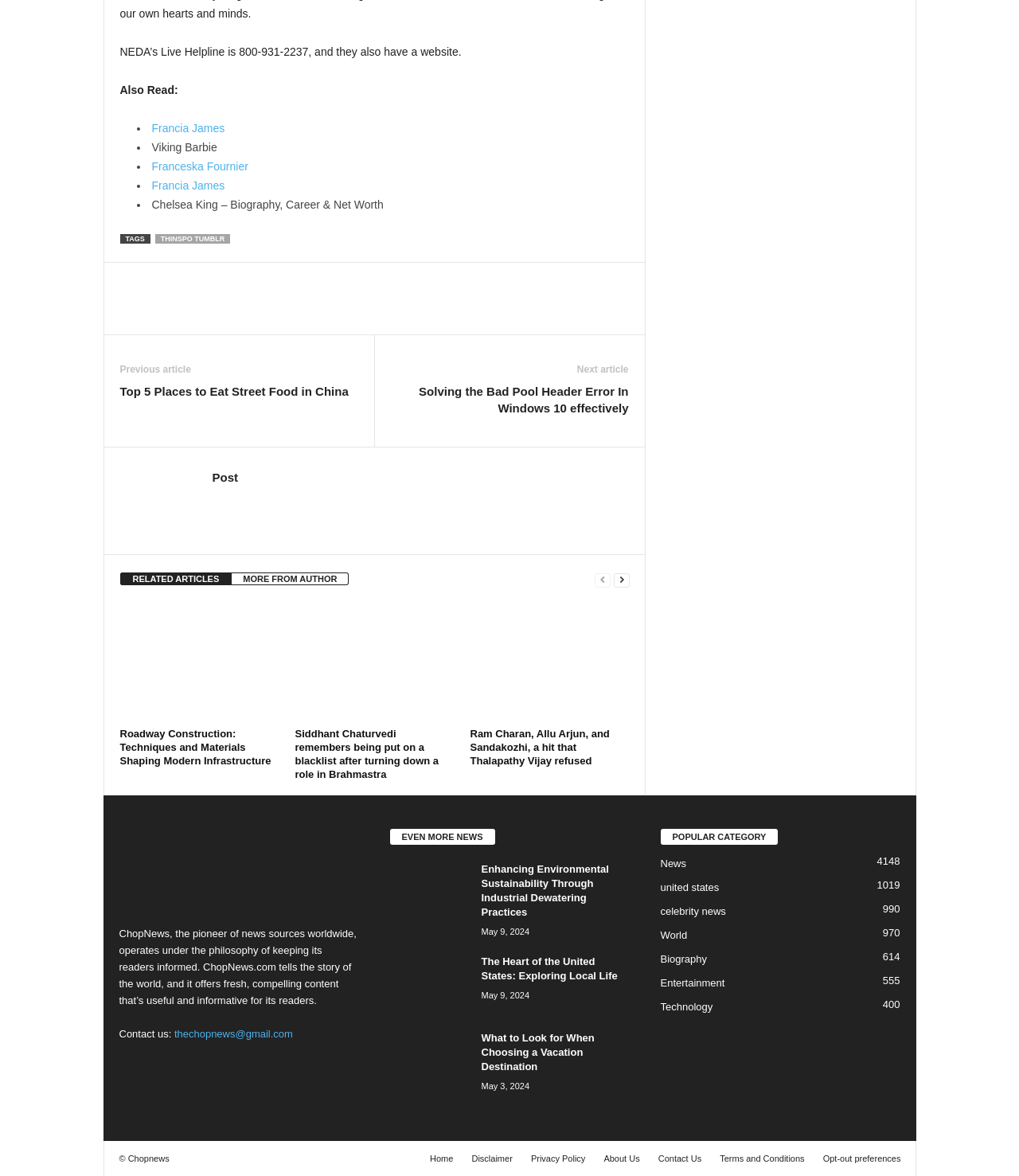Identify the bounding box coordinates of the section to be clicked to complete the task described by the following instruction: "Explore the 'Environmental Sustainability' topic". The coordinates should be four float numbers between 0 and 1, formatted as [left, top, right, bottom].

[0.382, 0.733, 0.461, 0.784]